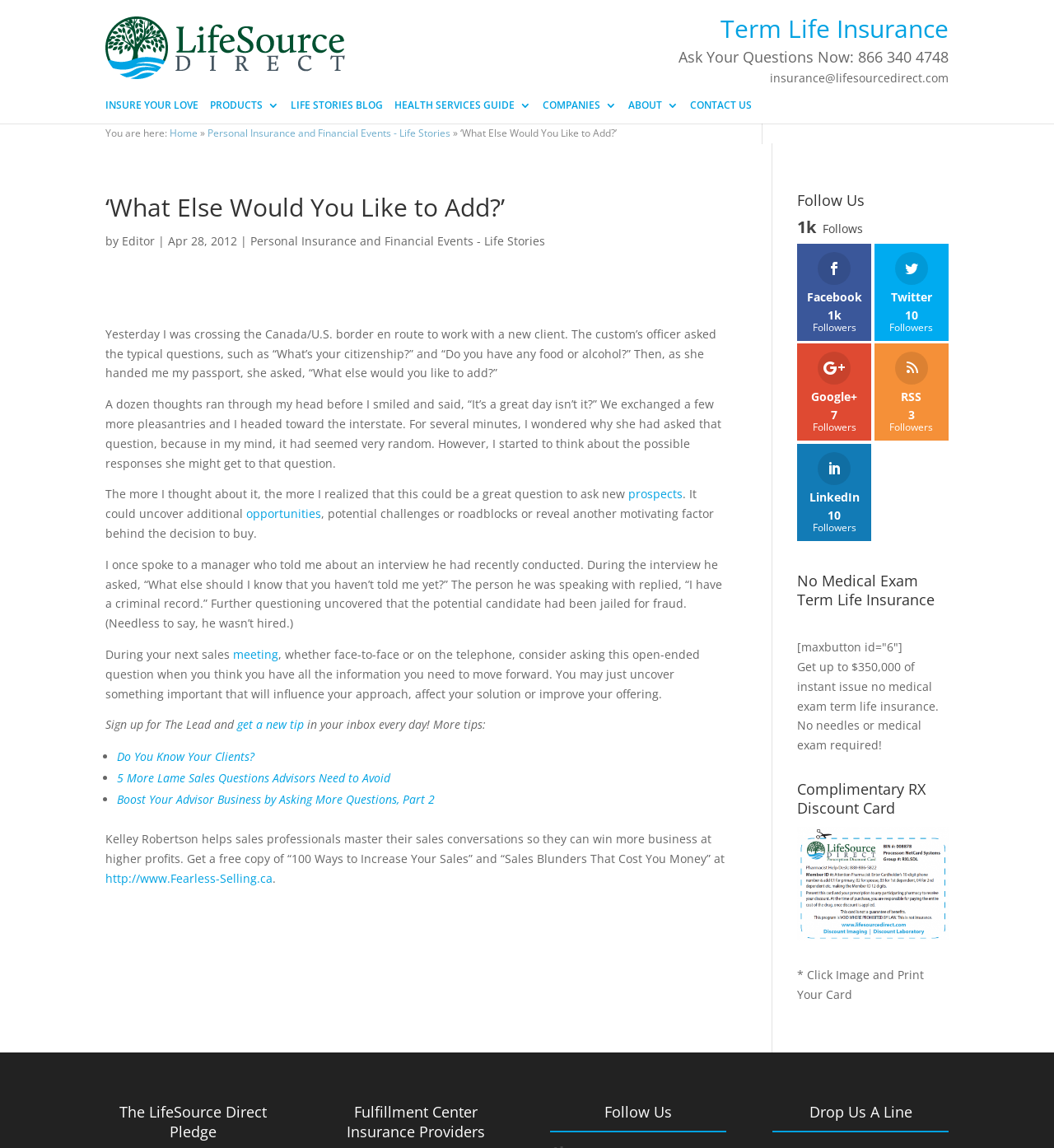Identify the bounding box of the UI component described as: "parent_node: Term Life Insurance".

[0.1, 0.034, 0.327, 0.047]